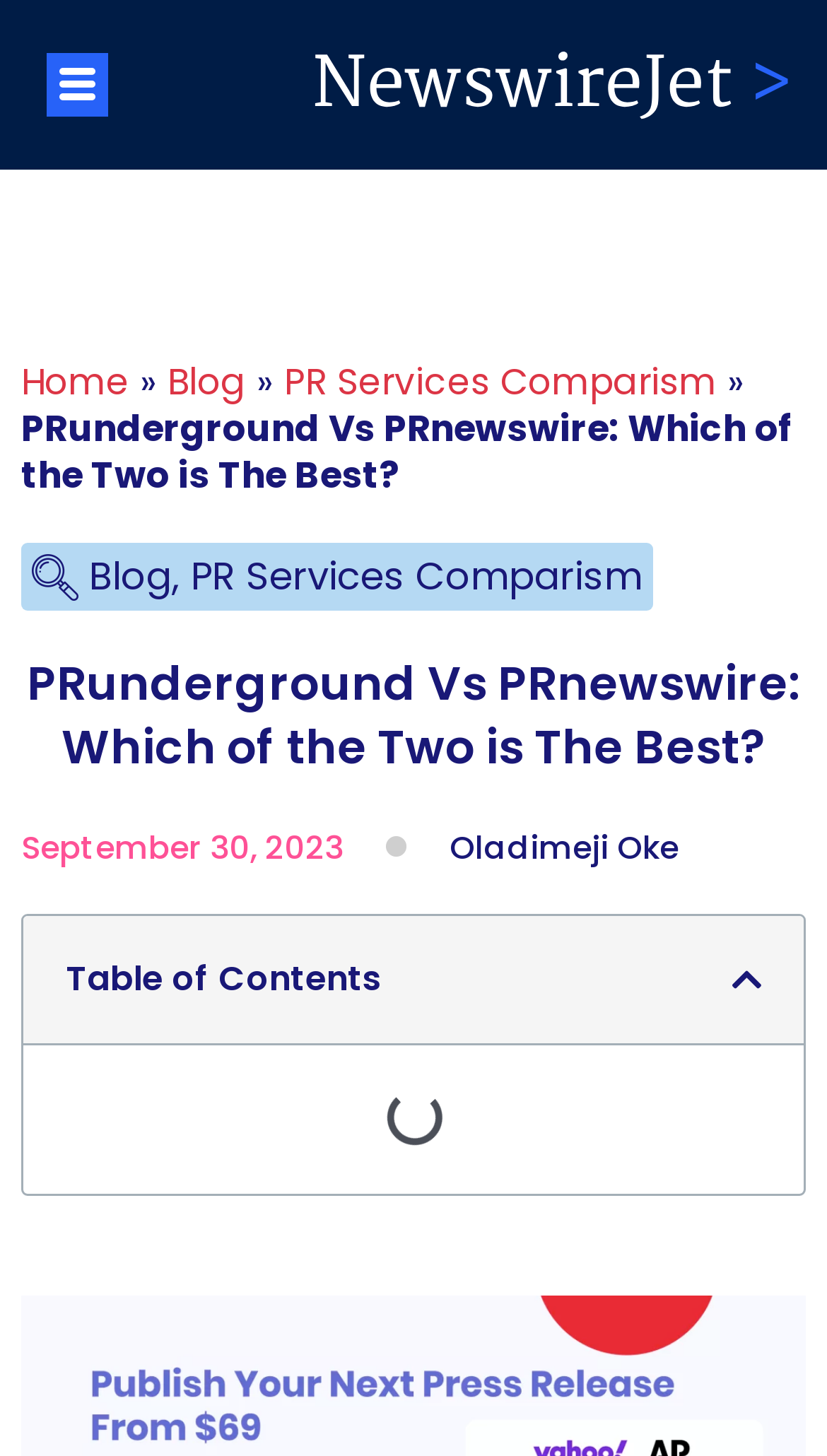How many main menu items are there?
Provide a fully detailed and comprehensive answer to the question.

I counted the number of link elements inside the menu button element, which are 'Home', 'Blog', and 'PR Services Comparism', so there are 3 main menu items.